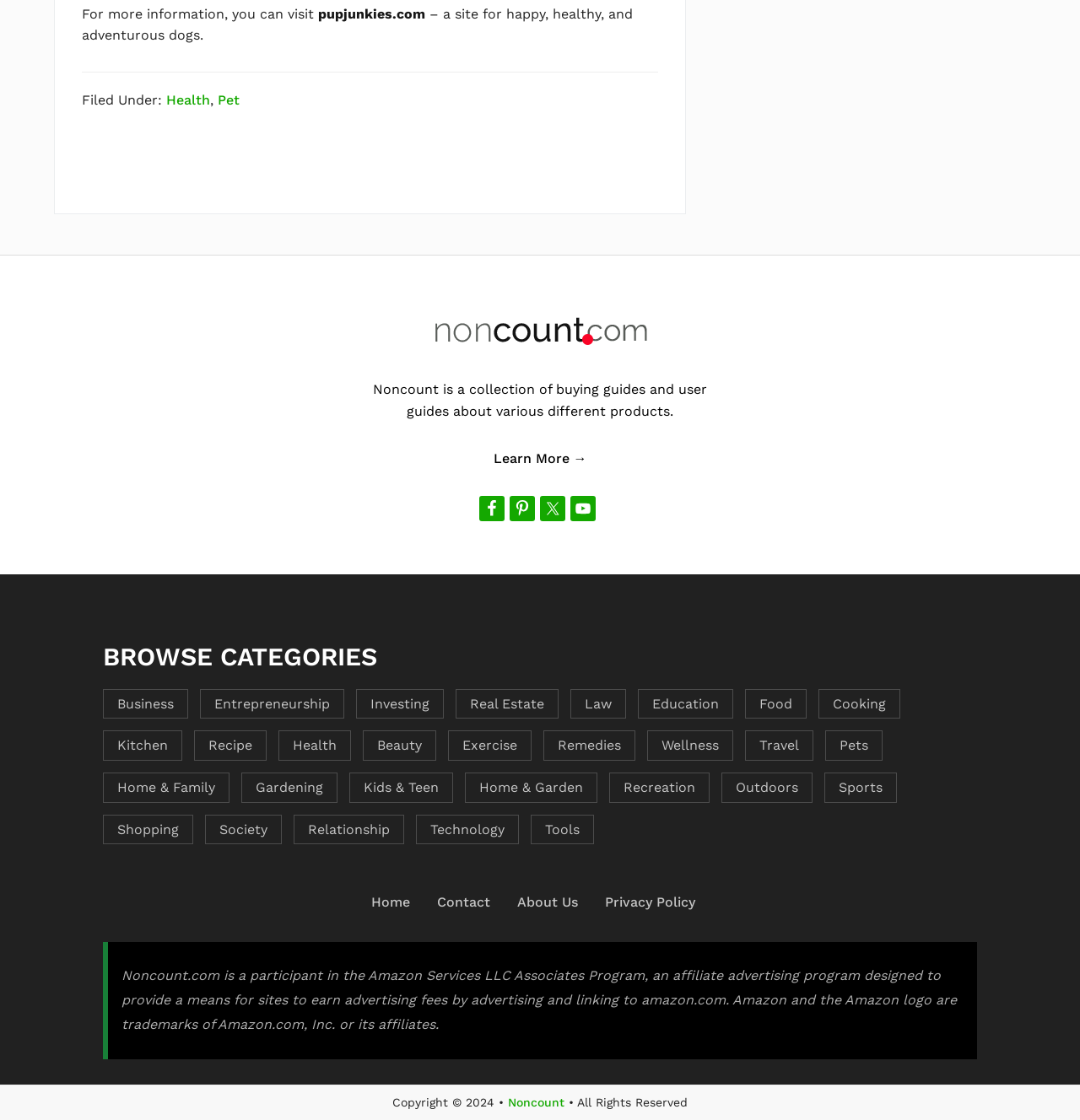Bounding box coordinates are to be given in the format (top-left x, top-left y, bottom-right x, bottom-right y). All values must be floating point numbers between 0 and 1. Provide the bounding box coordinate for the UI element described as: Real Estate

[0.422, 0.615, 0.517, 0.642]